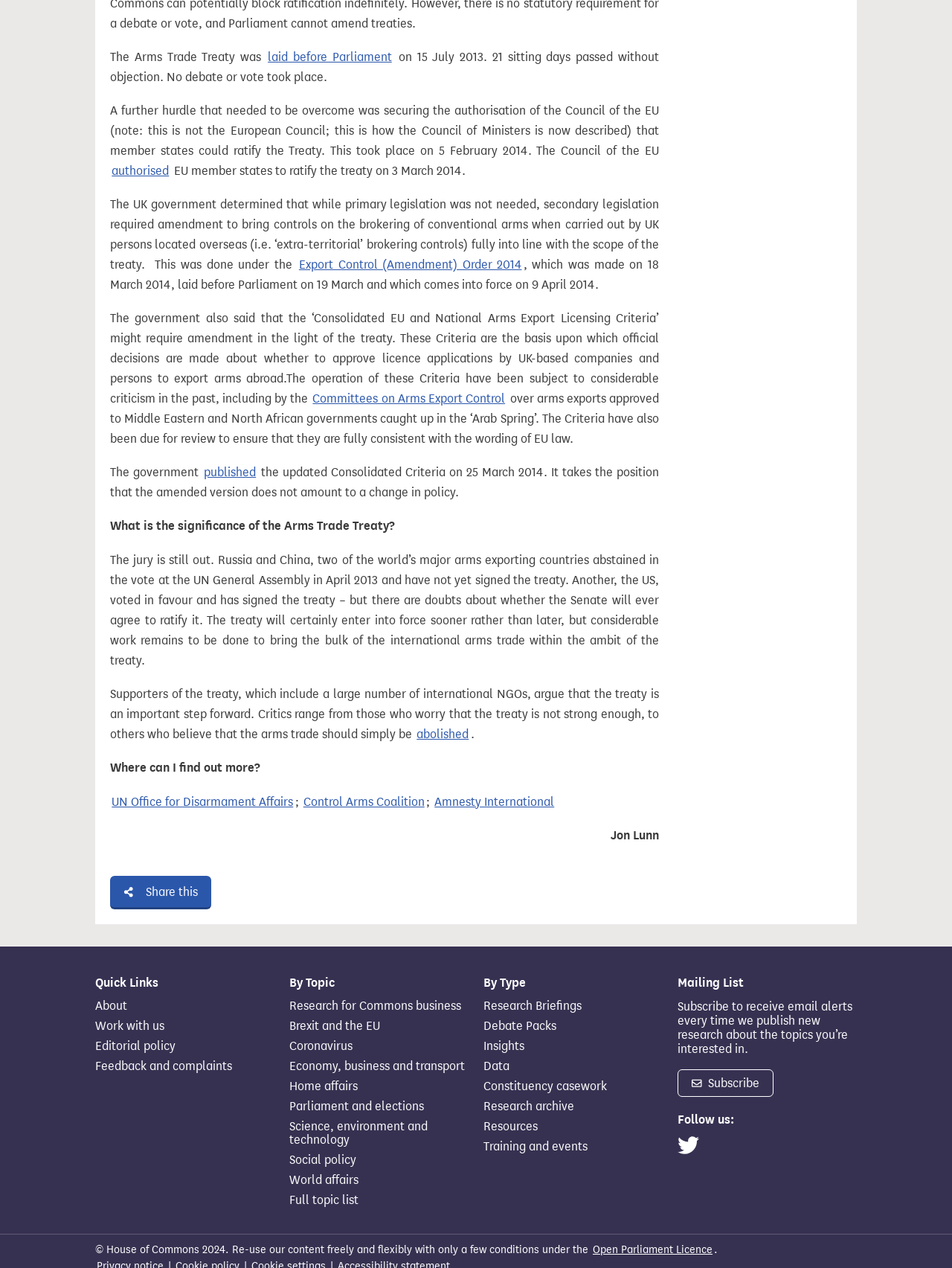Please identify the bounding box coordinates of the element I should click to complete this instruction: 'Visit the 'UN Office for Disarmament Affairs''. The coordinates should be given as four float numbers between 0 and 1, like this: [left, top, right, bottom].

[0.116, 0.626, 0.31, 0.639]